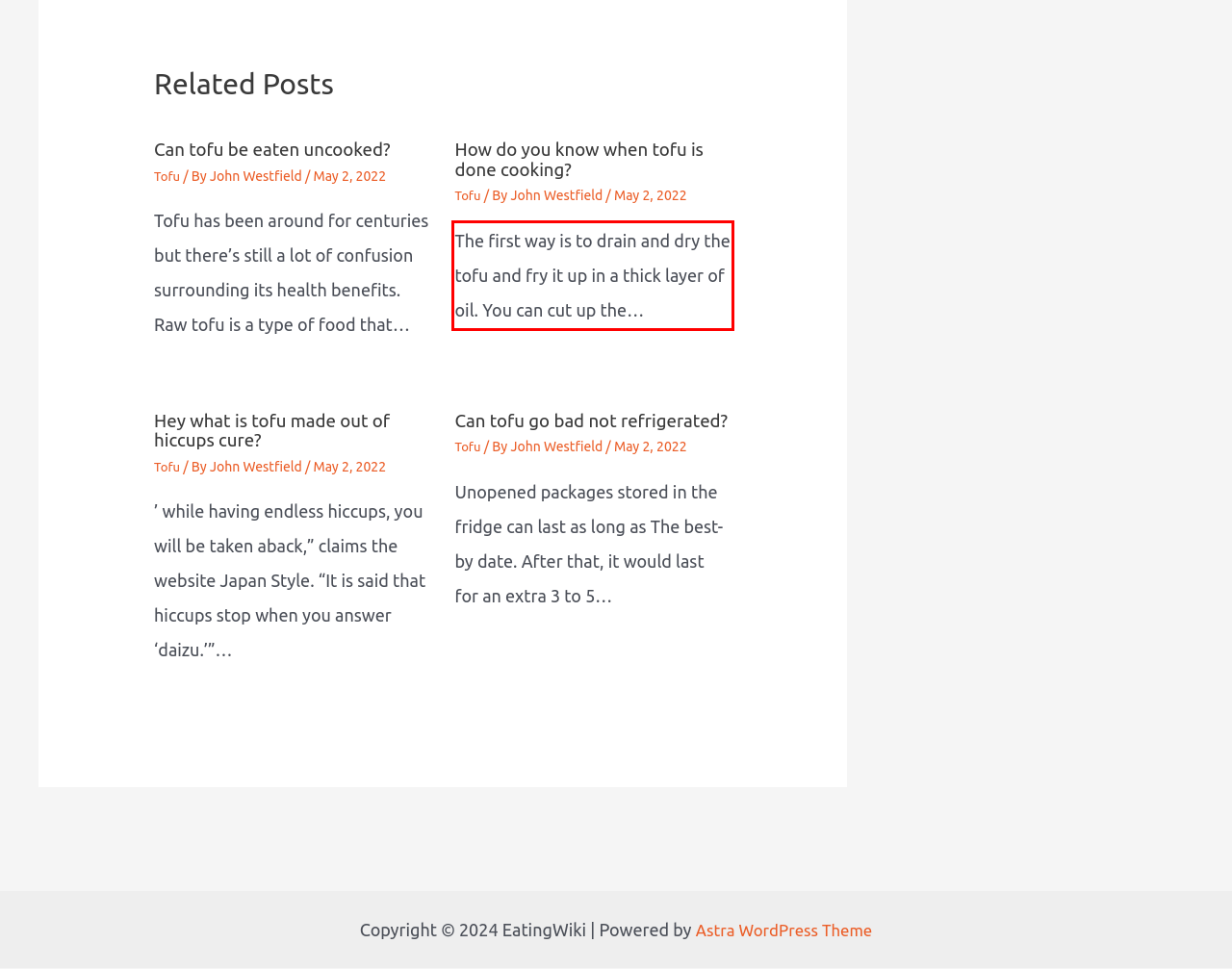Review the screenshot of the webpage and recognize the text inside the red rectangle bounding box. Provide the extracted text content.

The first way is to drain and dry the tofu and fry it up in a thick layer of oil. You can cut up the…